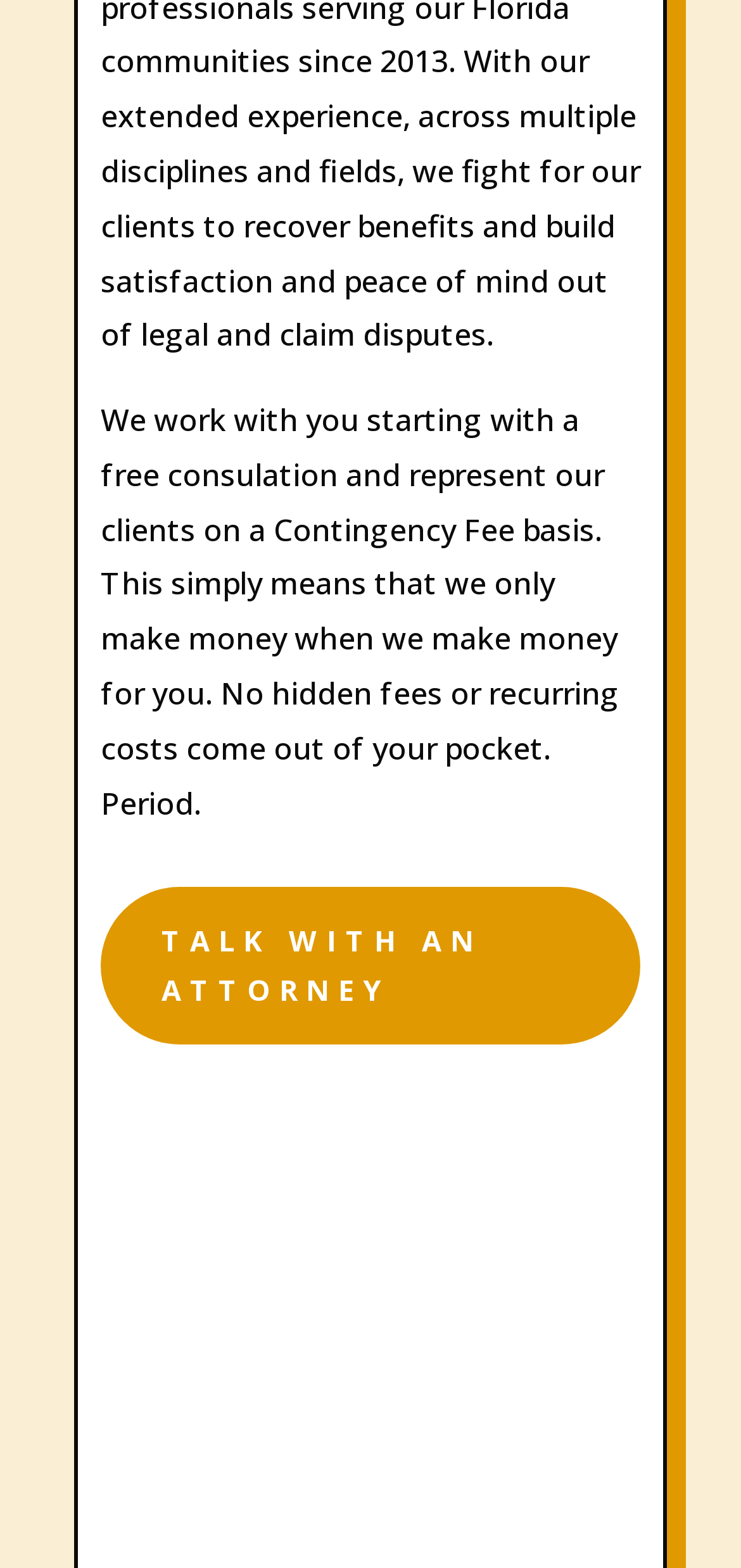Please examine the image and provide a detailed answer to the question: What is the purpose of the initial consultation?

The webpage mentions a 'FREE CONSULTATION WITH NO STRINGS ATTACHED' which suggests that the initial consultation is free of charge and does not come with any obligations or commitments.